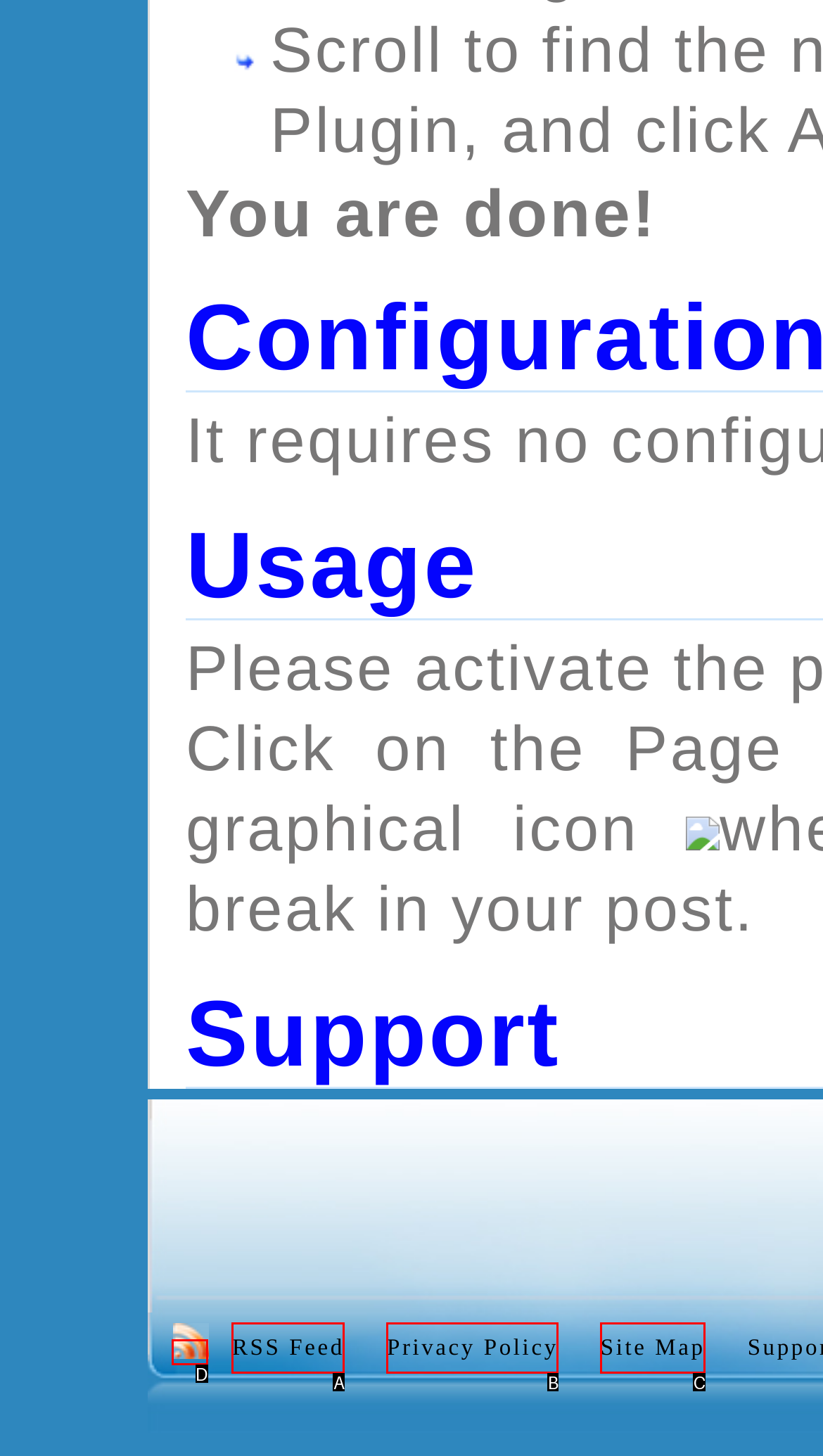Match the description: Site Map to the correct HTML element. Provide the letter of your choice from the given options.

C